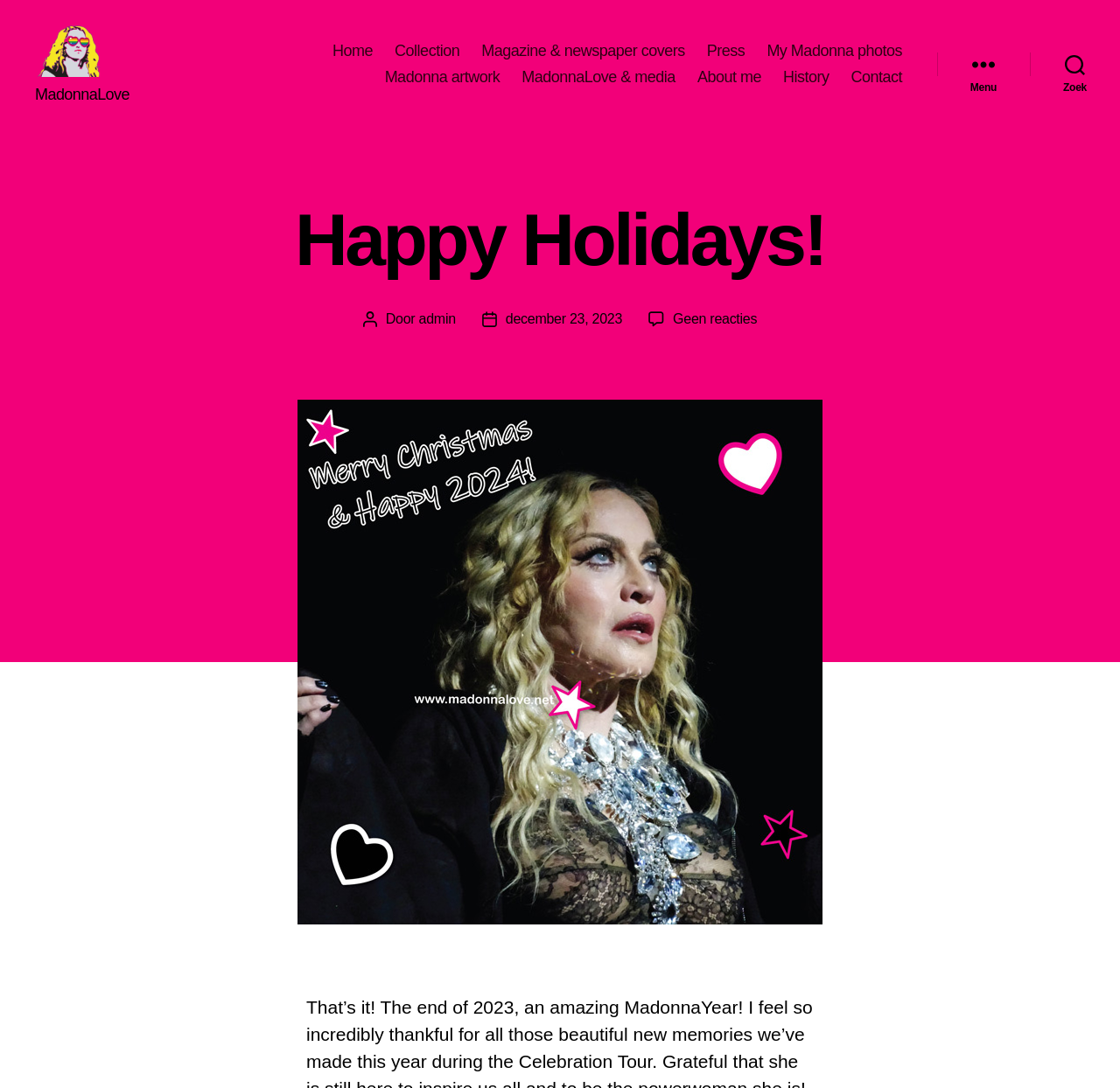Using the description: "Press", determine the UI element's bounding box coordinates. Ensure the coordinates are in the format of four float numbers between 0 and 1, i.e., [left, top, right, bottom].

[0.631, 0.051, 0.665, 0.068]